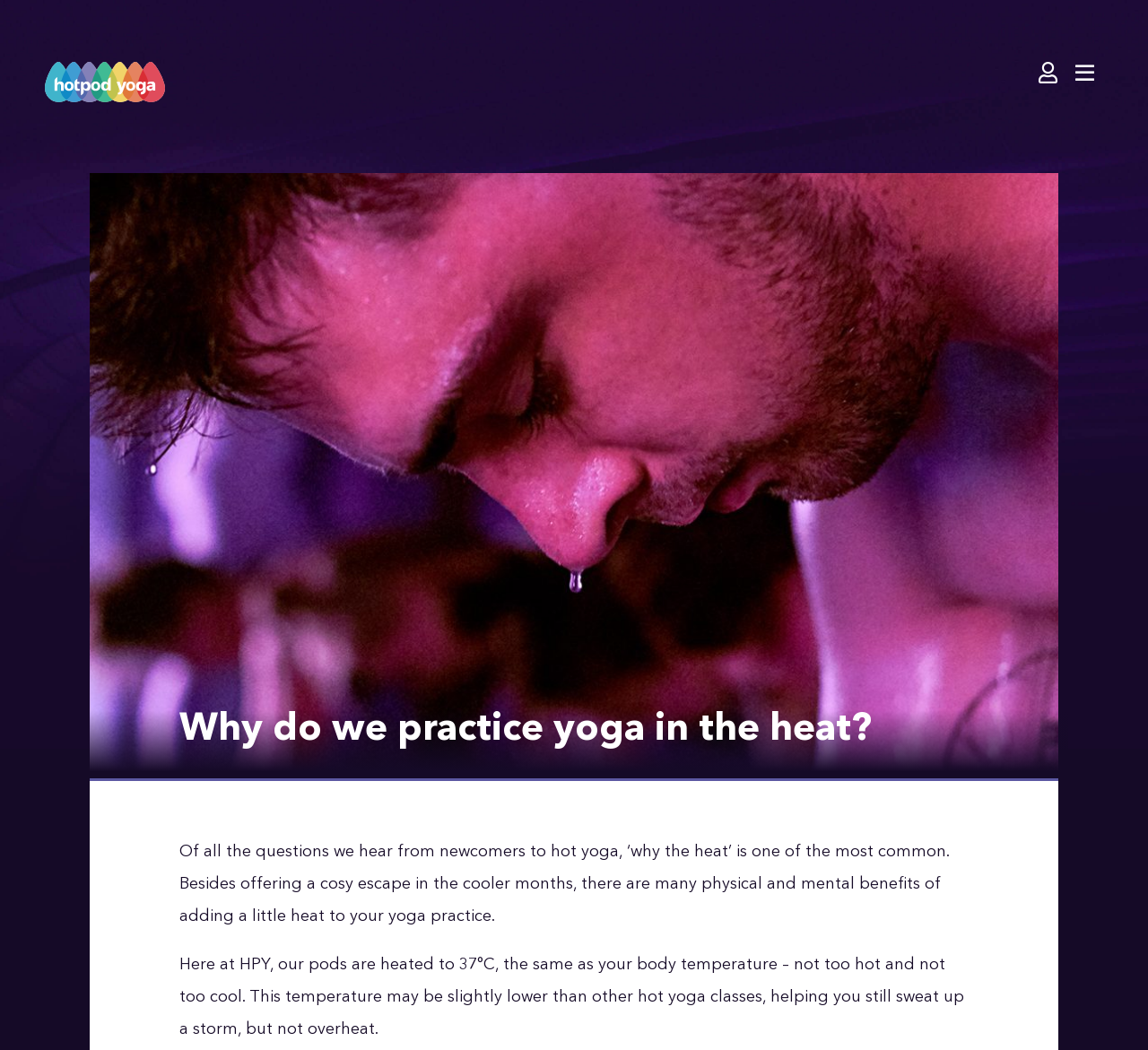Find the bounding box coordinates for the UI element that matches this description: "parent_node: FIND A STUDIO".

[0.431, 0.066, 0.569, 0.119]